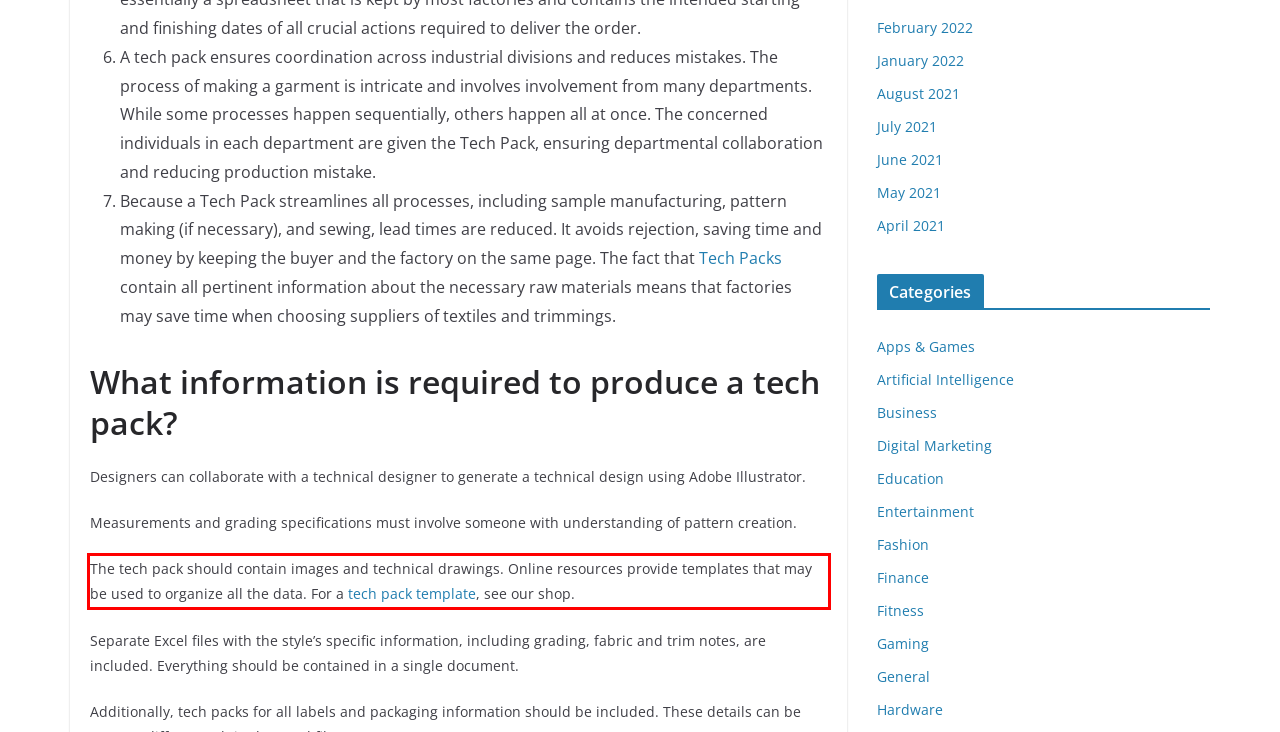Examine the screenshot of the webpage, locate the red bounding box, and generate the text contained within it.

The tech pack should contain images and technical drawings. Online resources provide templates that may be used to organize all the data. For a tech pack template, see our shop.